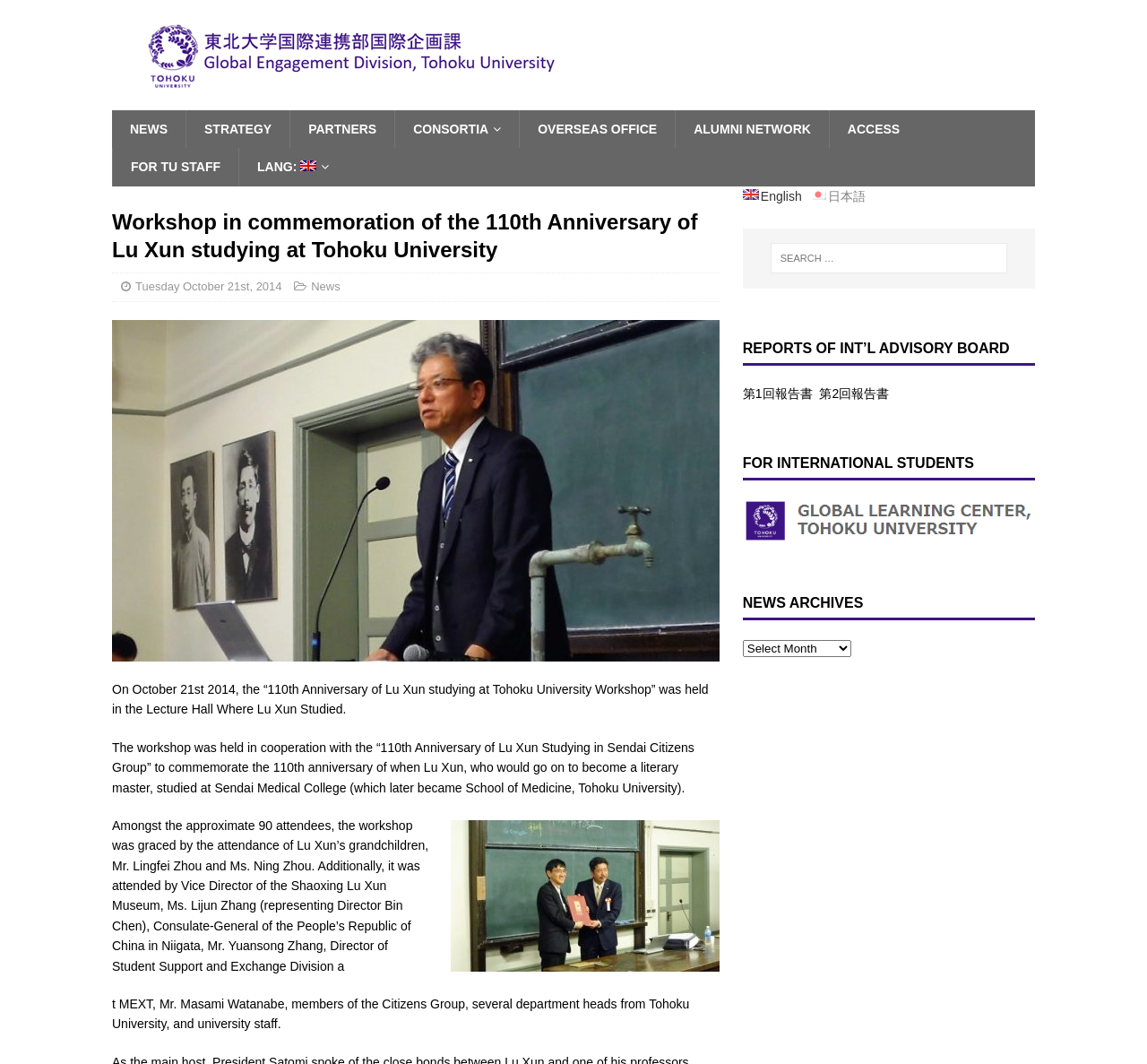Please identify the bounding box coordinates of the area I need to click to accomplish the following instruction: "Click the 공권유술창업 image".

None